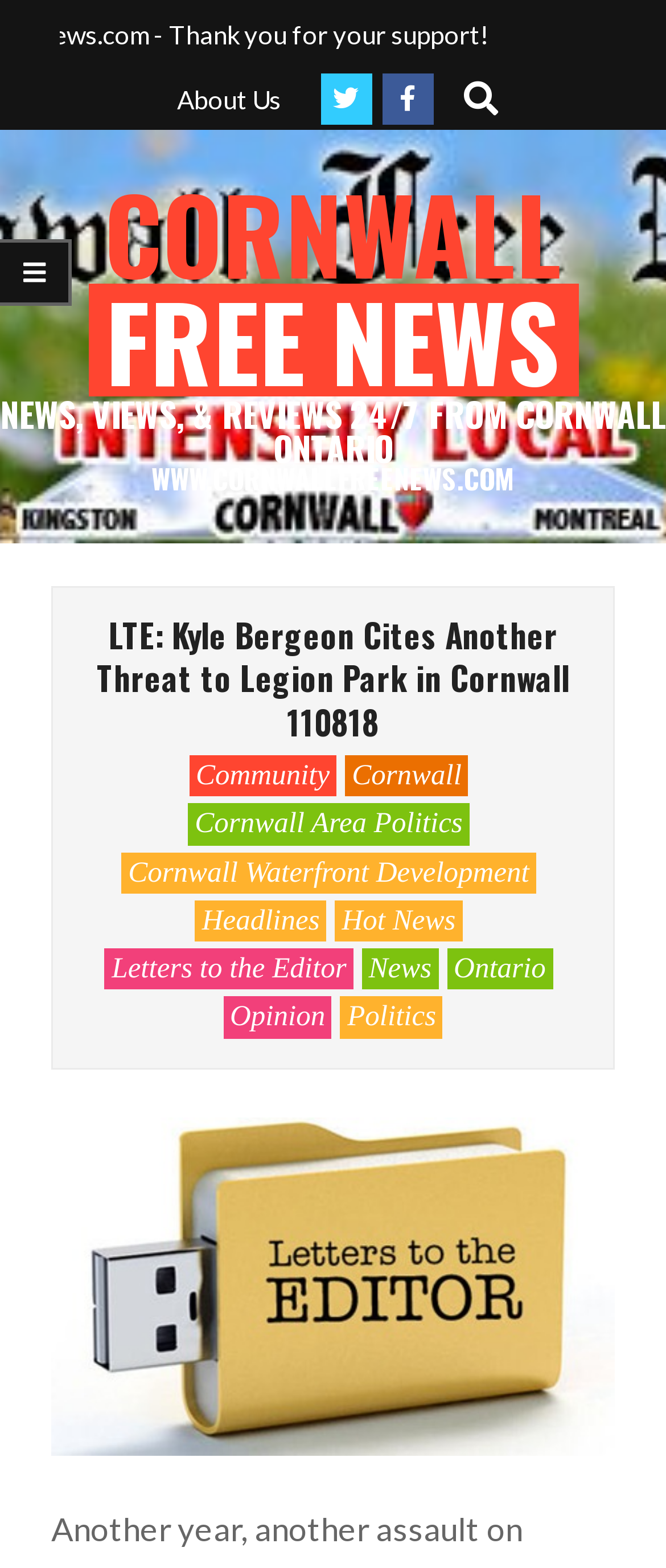Locate the bounding box coordinates of the clickable part needed for the task: "Go to Community page".

[0.284, 0.482, 0.505, 0.508]